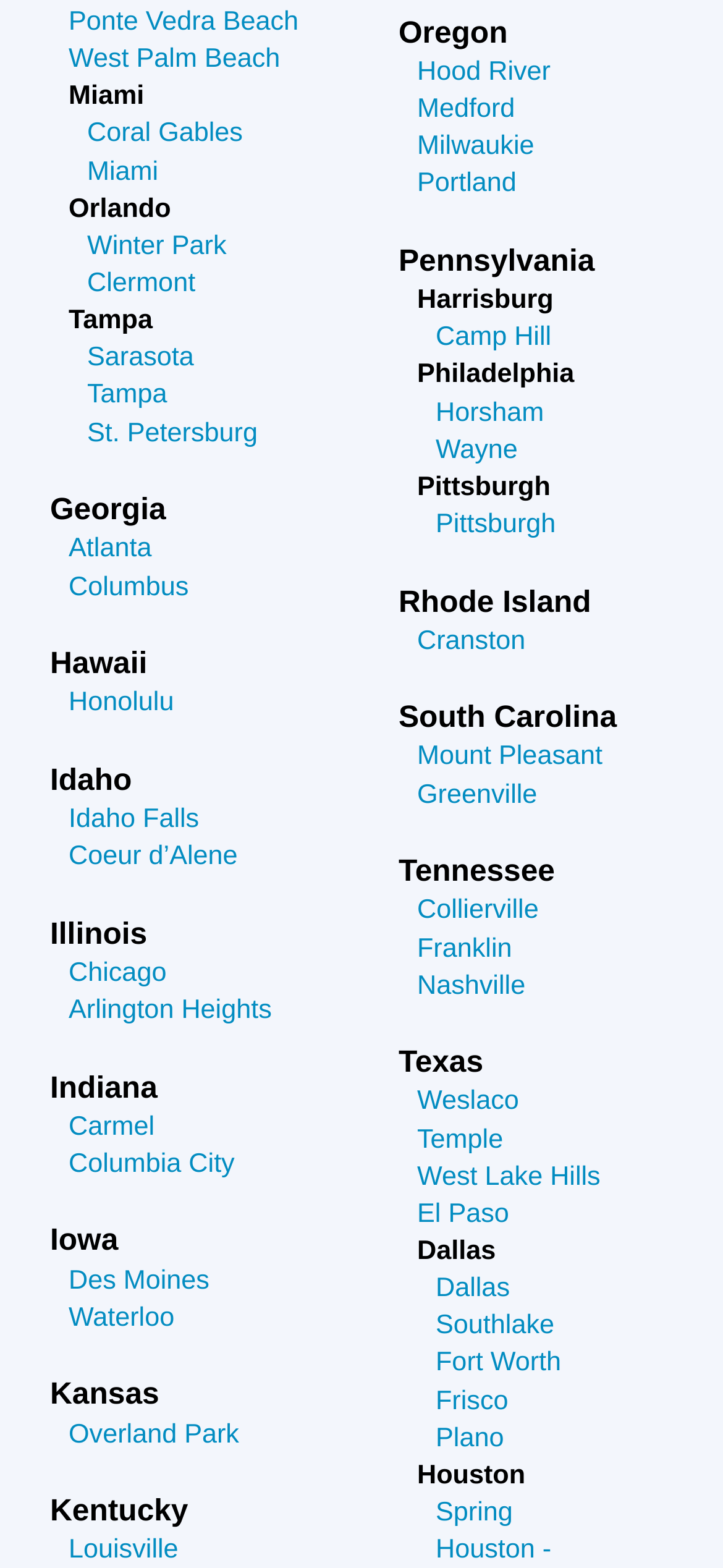How many states are listed on the webpage?
Using the picture, provide a one-word or short phrase answer.

14